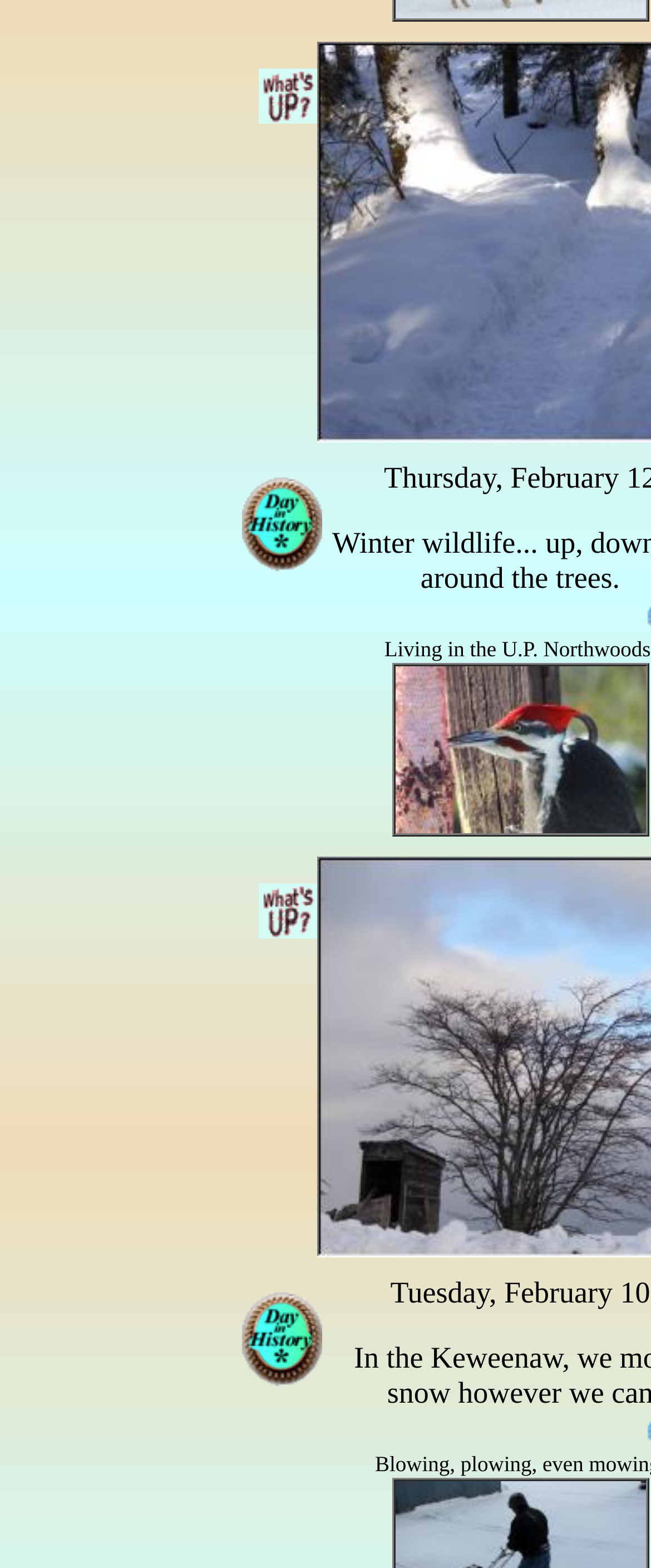Provide the bounding box coordinates of the HTML element described as: "alt="Pileated"". The bounding box coordinates should be four float numbers between 0 and 1, i.e., [left, top, right, bottom].

[0.607, 0.518, 0.991, 0.536]